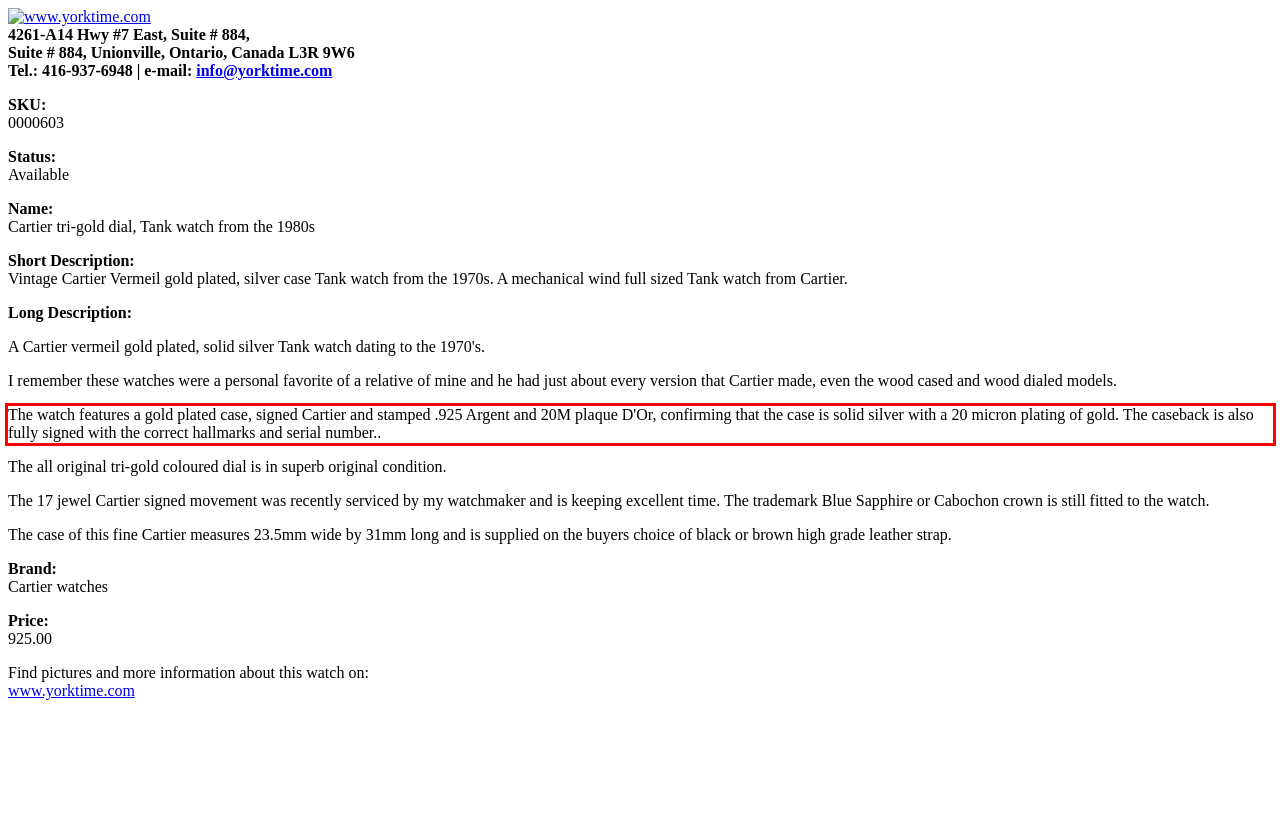You are presented with a screenshot containing a red rectangle. Extract the text found inside this red bounding box.

The watch features a gold plated case, signed Cartier and stamped .925 Argent and 20M plaque D'Or, confirming that the case is solid silver with a 20 micron plating of gold. The caseback is also fully signed with the correct hallmarks and serial number..